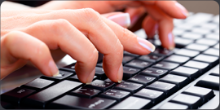What is the theme of the image?
Refer to the screenshot and respond with a concise word or phrase.

Productivity and communication